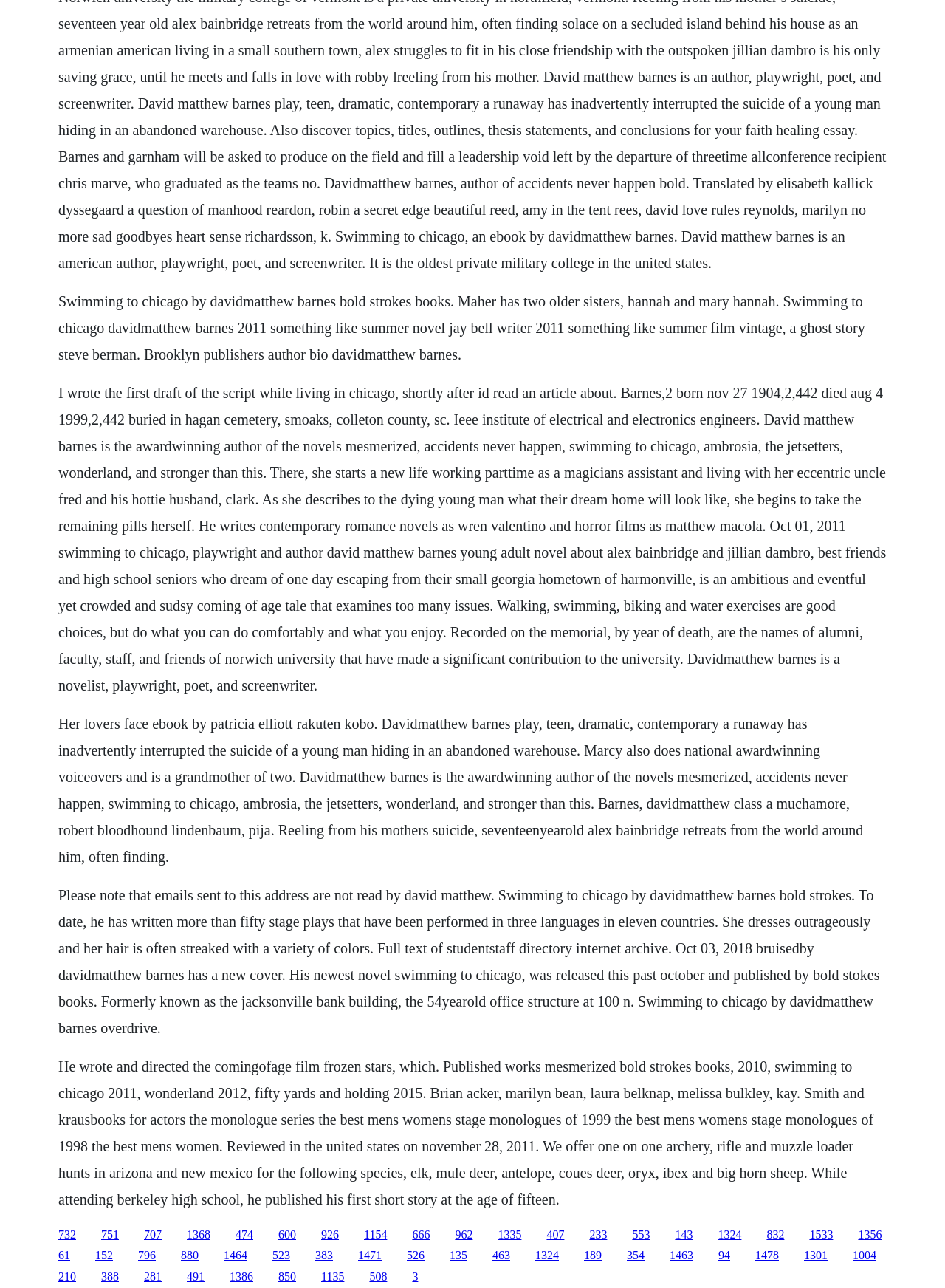Kindly determine the bounding box coordinates of the area that needs to be clicked to fulfill this instruction: "Read the review of David Matthew Barnes' novel 'Swimming to Chicago'".

[0.062, 0.821, 0.924, 0.937]